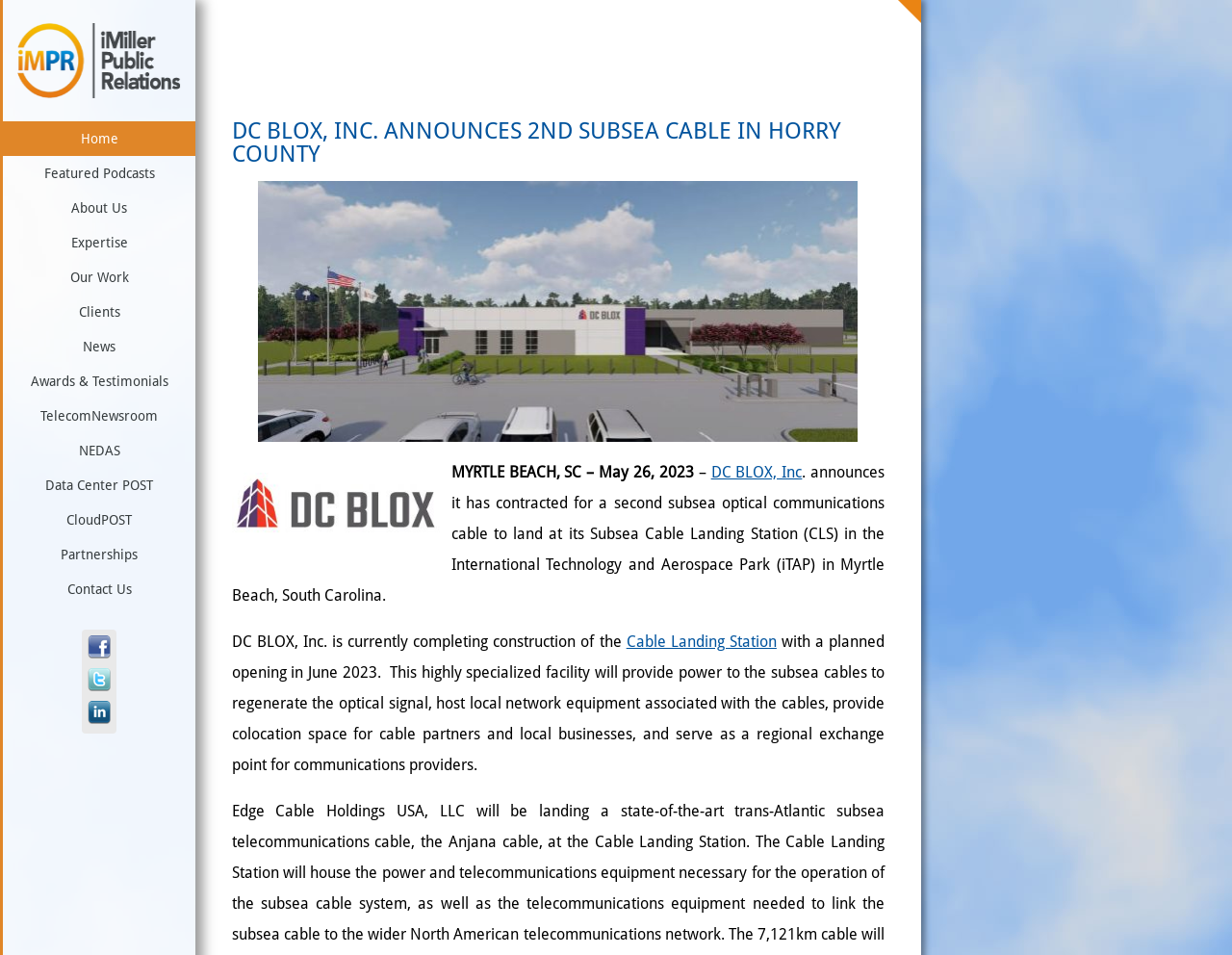Please identify the bounding box coordinates of the element that needs to be clicked to execute the following command: "Read more about 'DC BLOX, Inc'". Provide the bounding box using four float numbers between 0 and 1, formatted as [left, top, right, bottom].

[0.577, 0.485, 0.651, 0.504]